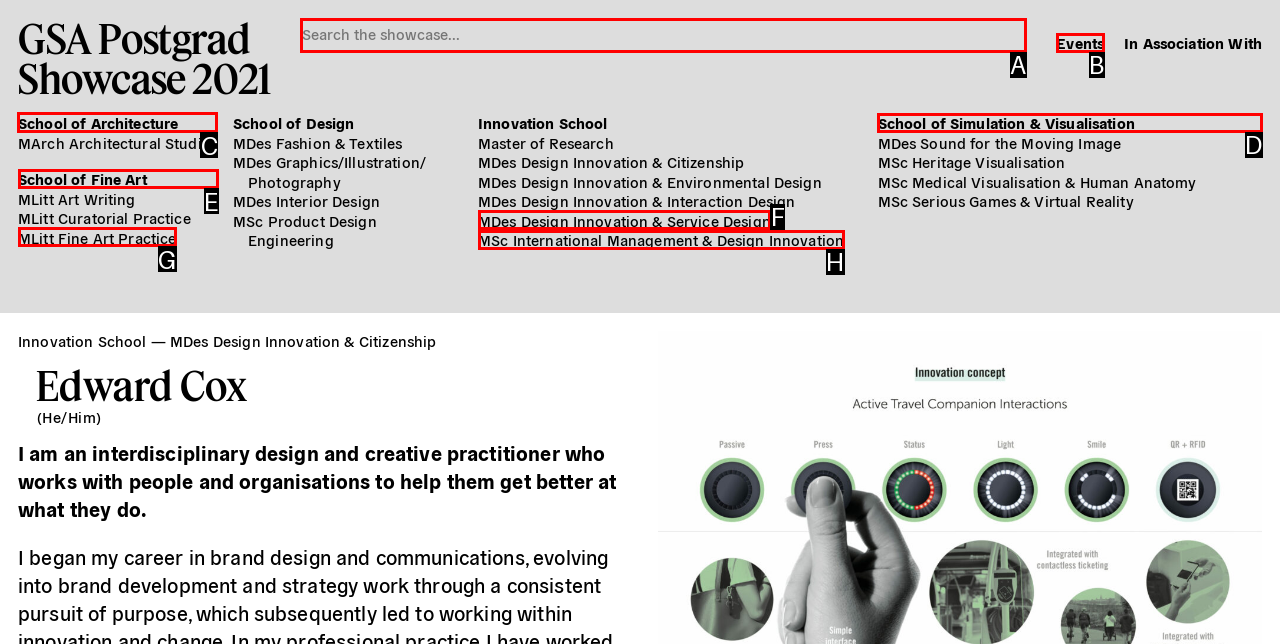For the instruction: View School of Architecture, determine the appropriate UI element to click from the given options. Respond with the letter corresponding to the correct choice.

C